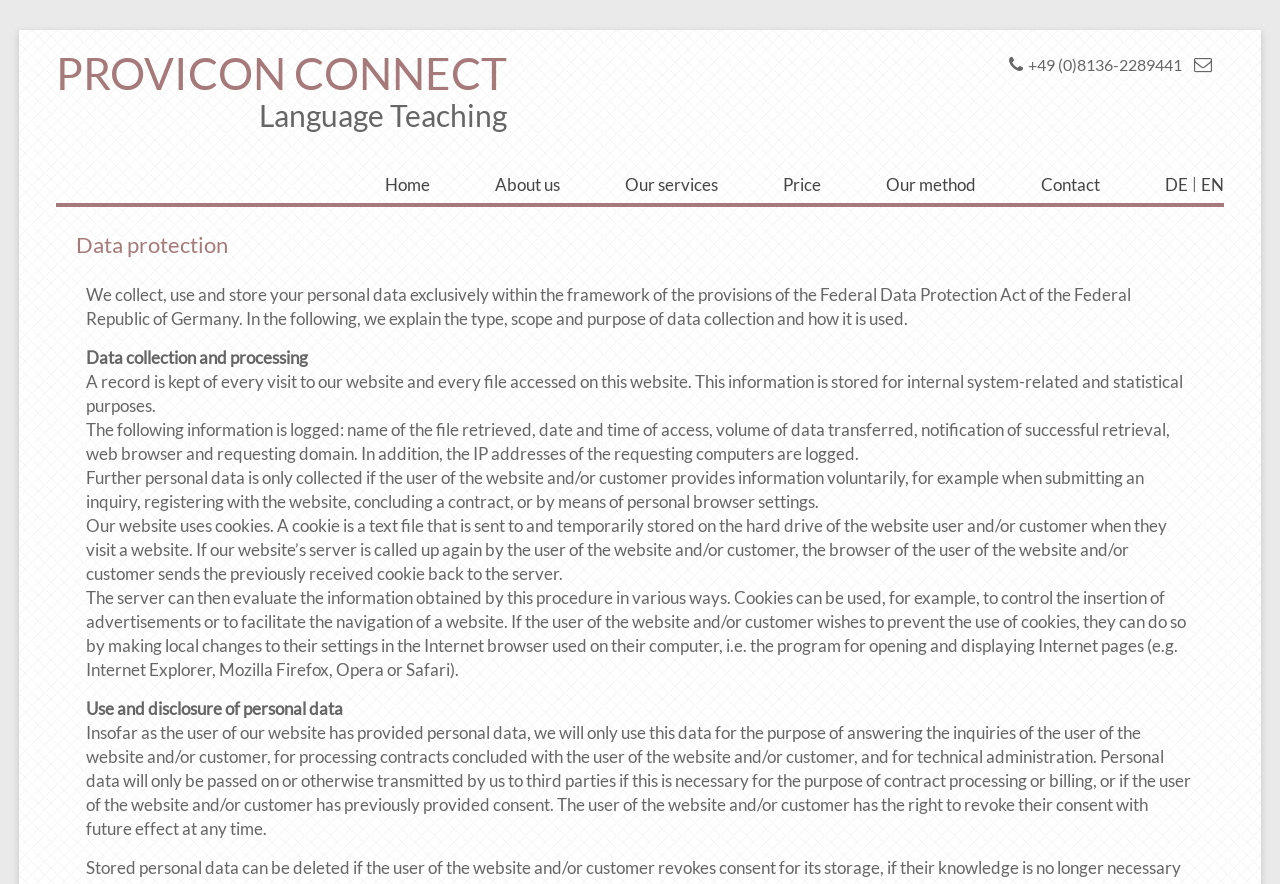Please identify the bounding box coordinates of the area that needs to be clicked to follow this instruction: "Click the 'Contact' link".

[0.813, 0.191, 0.859, 0.227]